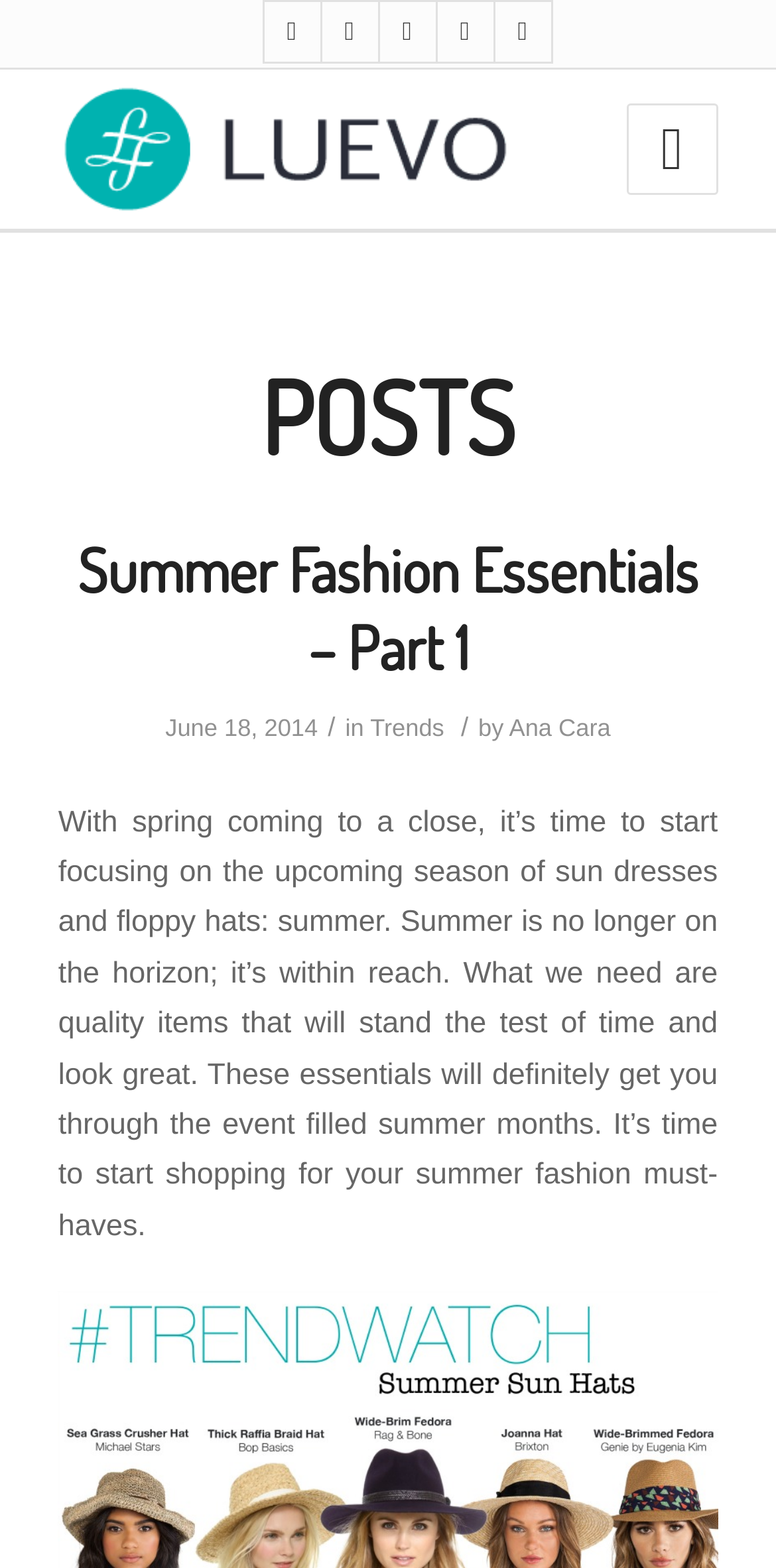What is the main topic of the blog post?
Please give a detailed and elaborate answer to the question.

The main topic of the blog post can be determined by looking at the title 'Summer Fashion Essentials – Part 1' and the content of the post which talks about summer fashion must-haves.